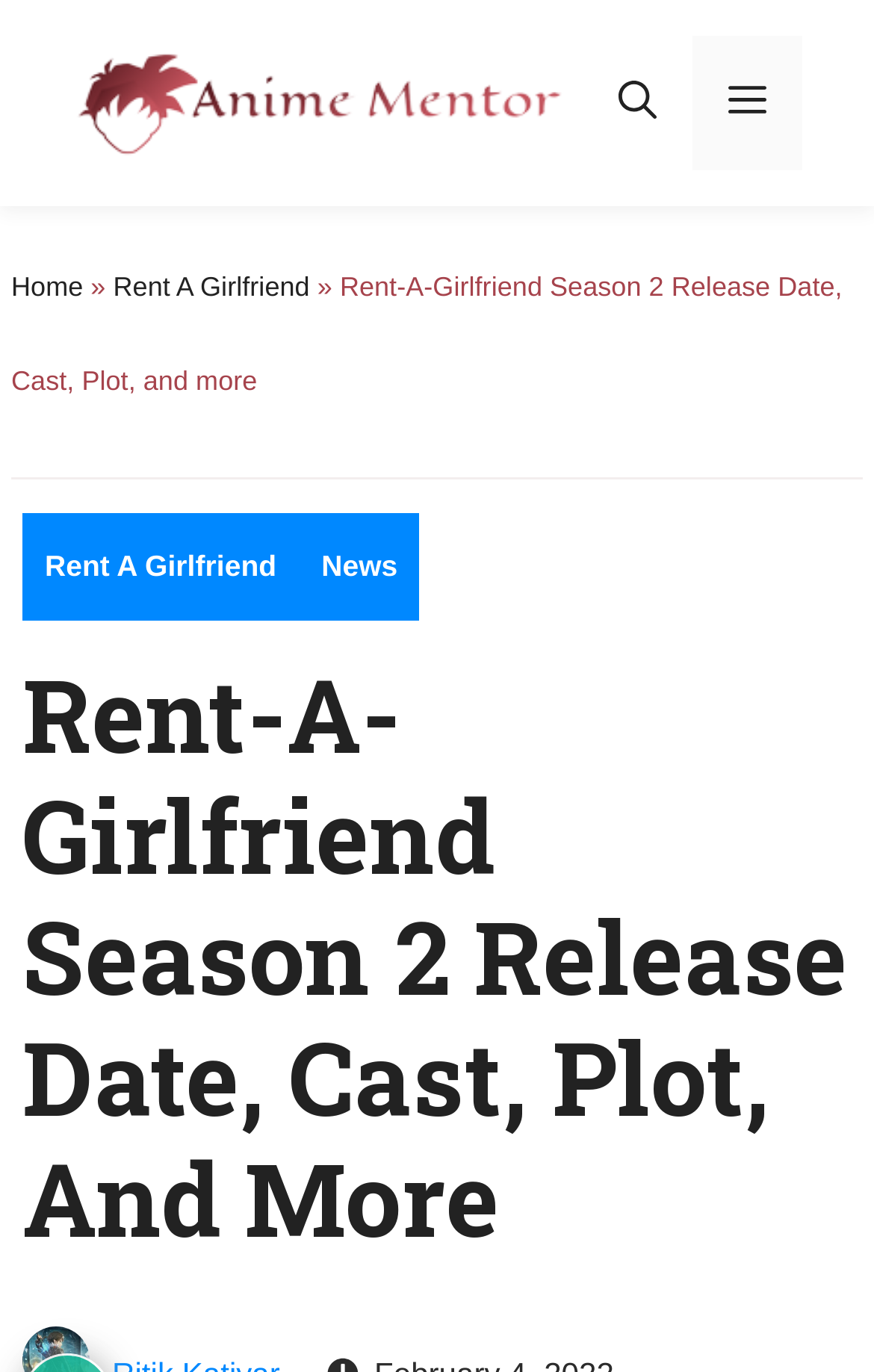Based on the visual content of the image, answer the question thoroughly: What is the name of the website?

I found this answer by looking at the banner element at the top of the webpage, which contains an image and a link with the text 'Anime Mentor'. This suggests that 'Anime Mentor' is the name of the website.